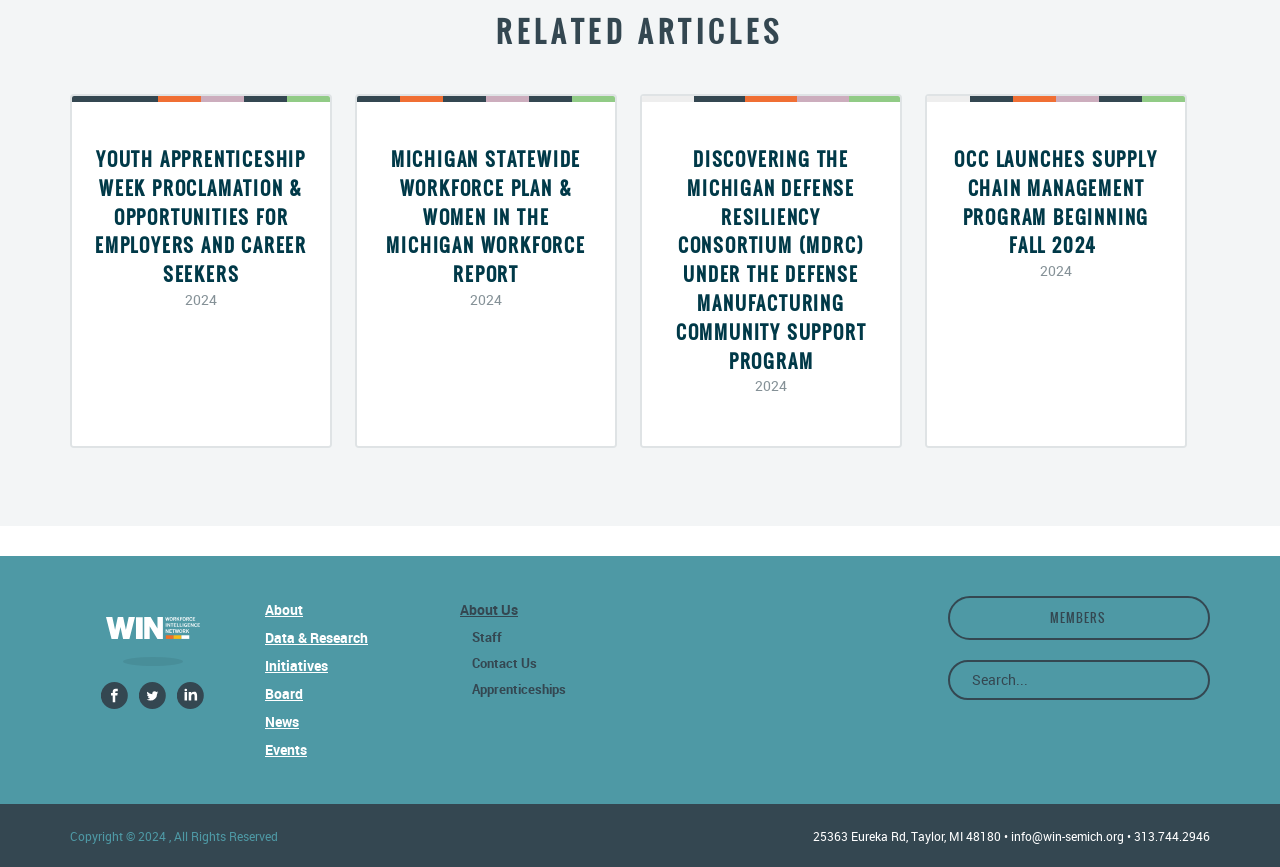Please determine the bounding box coordinates for the UI element described as: "Contact Us".

[0.369, 0.754, 0.42, 0.775]